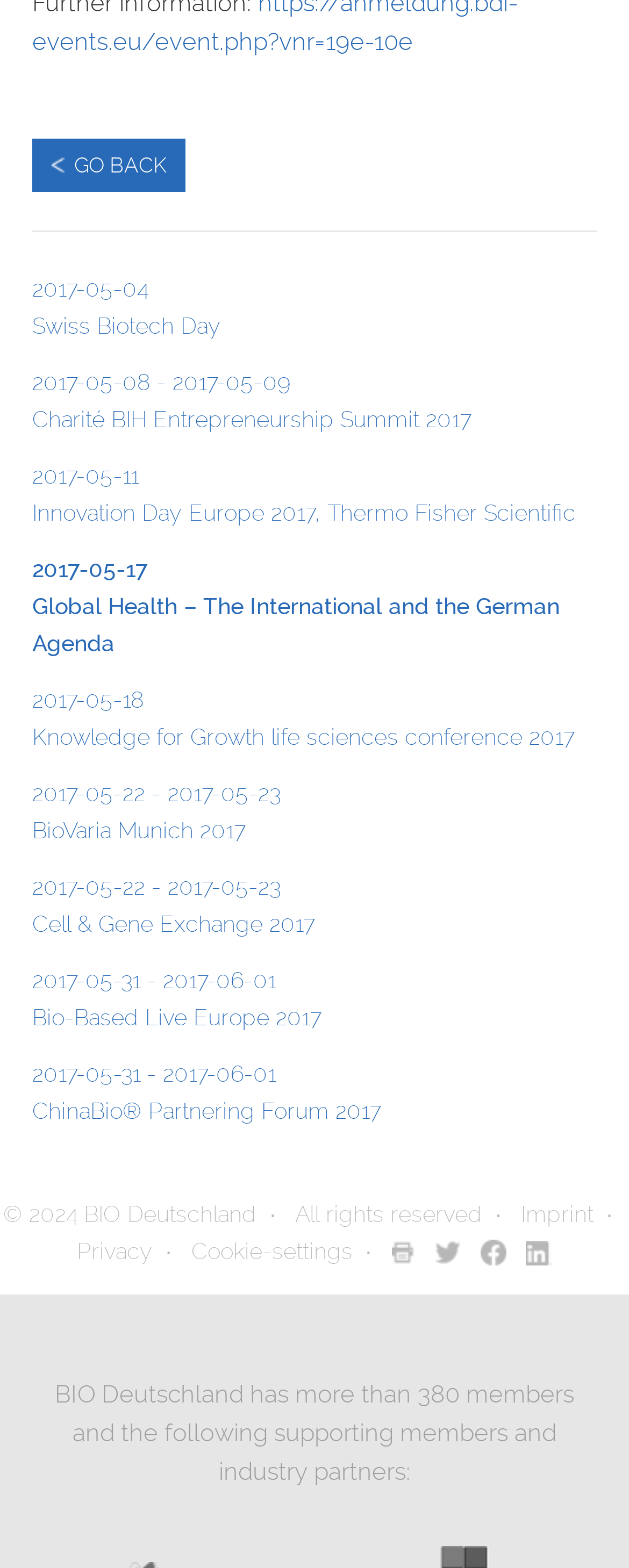What is the copyright year of the webpage?
From the screenshot, supply a one-word or short-phrase answer.

2024